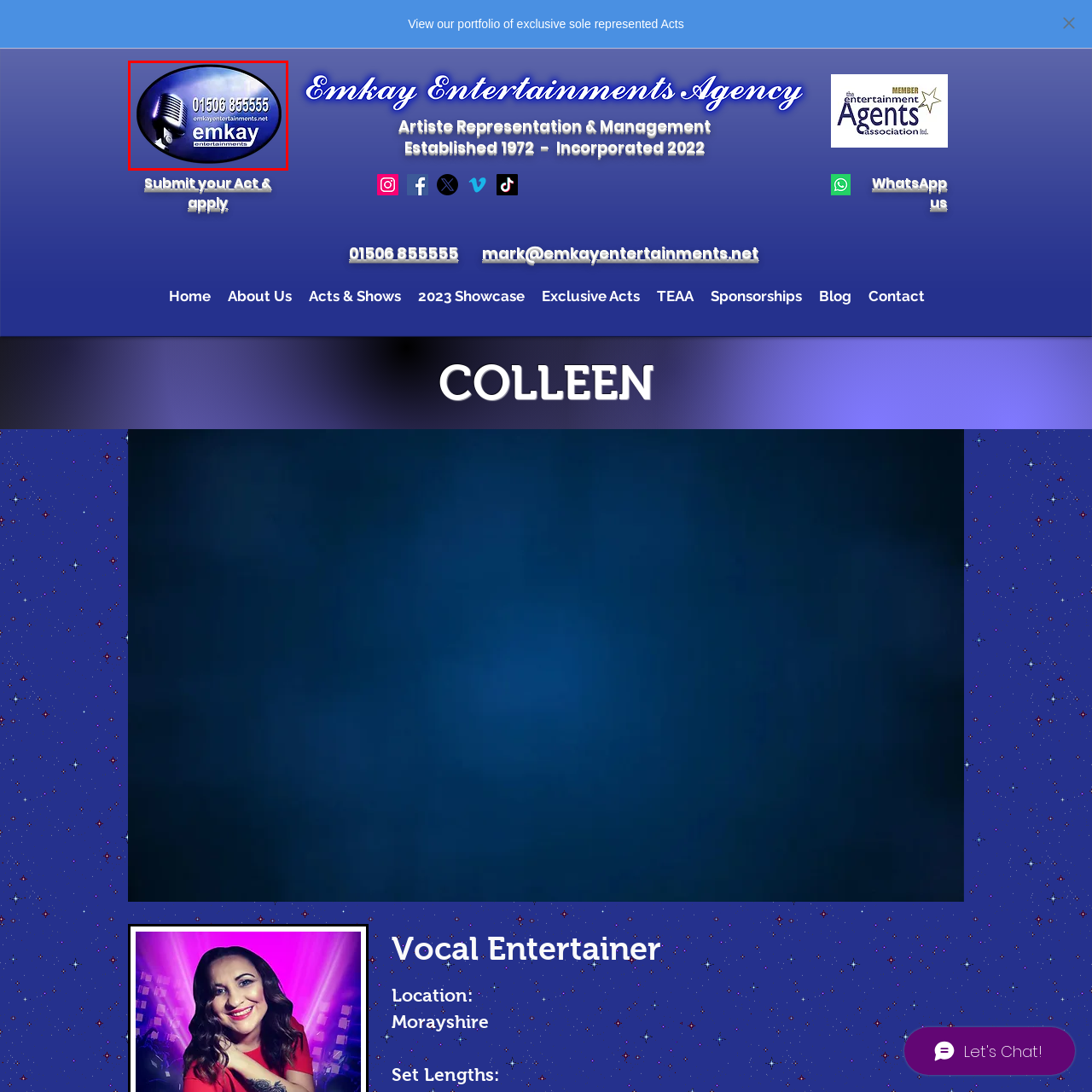View the section of the image outlined in red, What is the font style of the logo? Provide your response in a single word or brief phrase.

Bold, modern